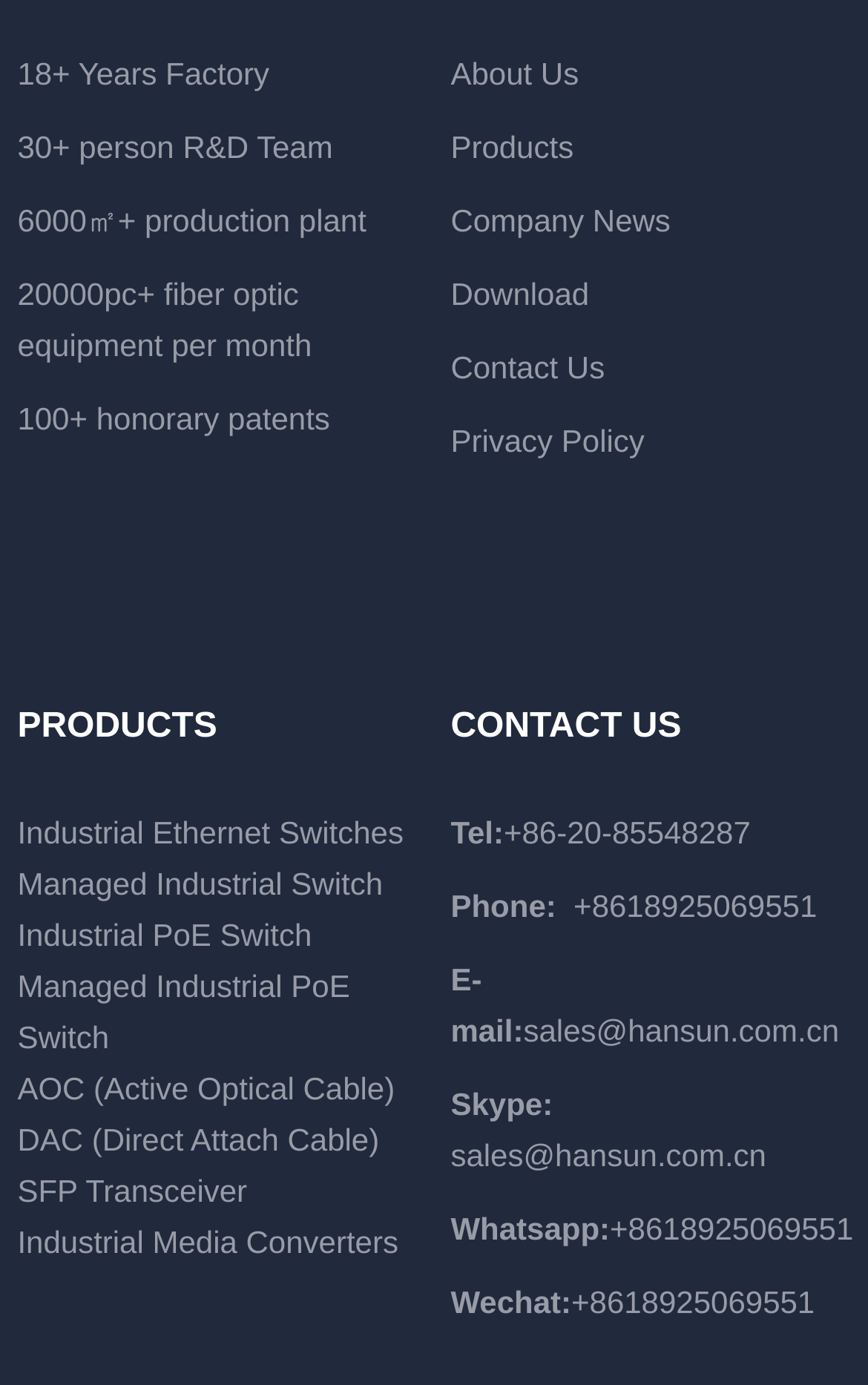Please specify the bounding box coordinates of the clickable section necessary to execute the following command: "Check company news".

[0.519, 0.146, 0.773, 0.172]